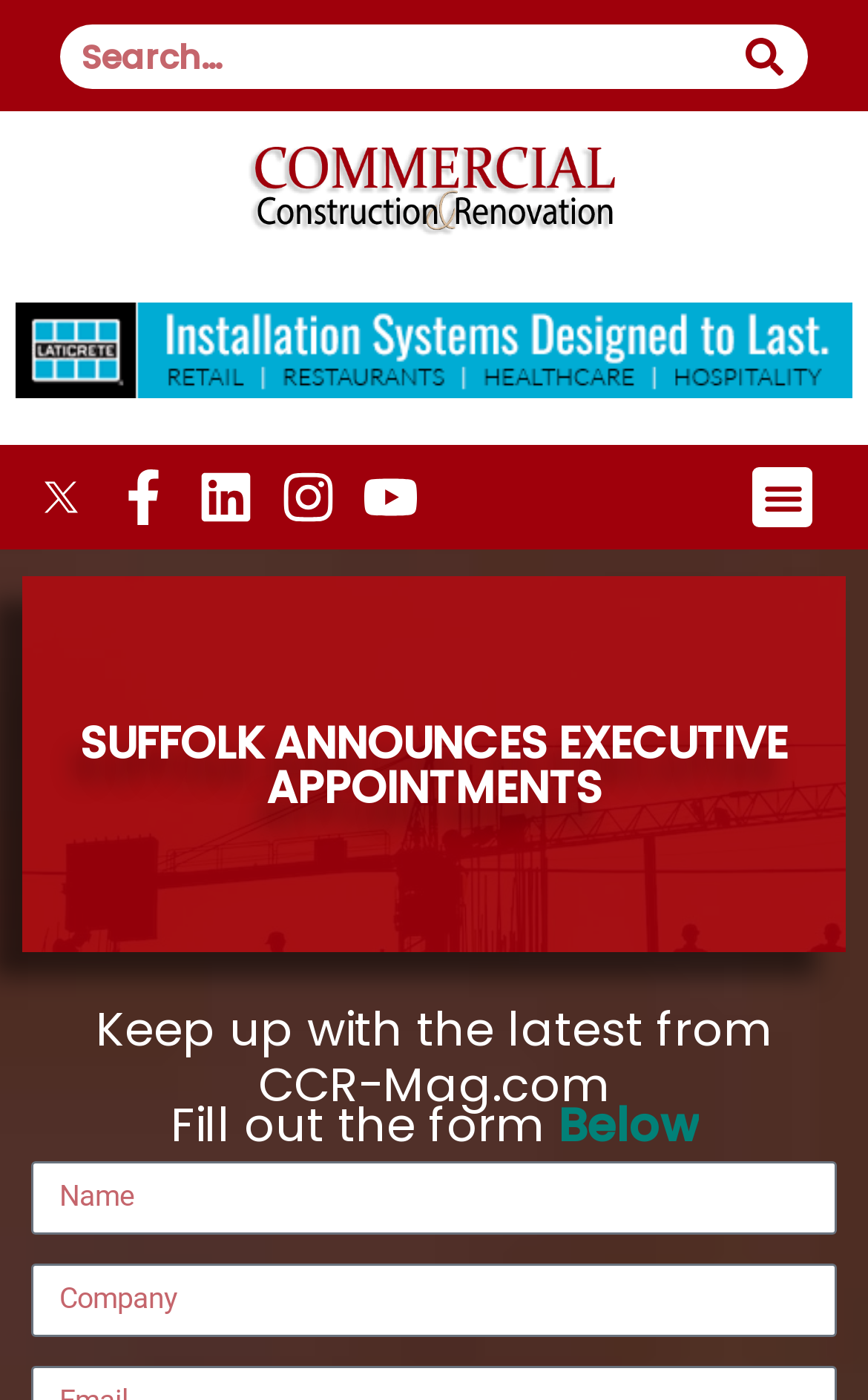What is the purpose of the form?
Using the image provided, answer with just one word or phrase.

To keep up with the latest from CCR-Mag.com